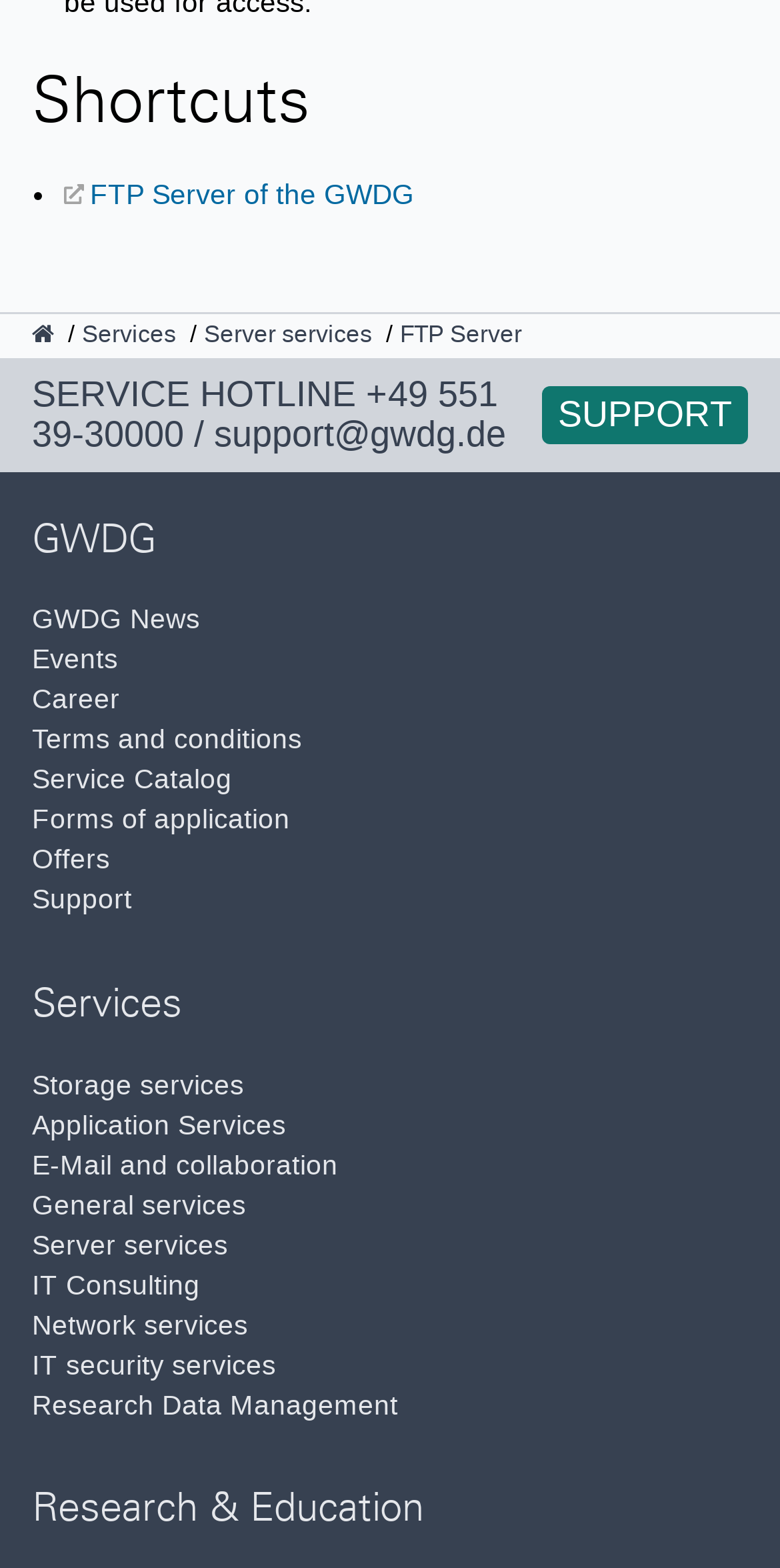Please determine the bounding box coordinates for the element that should be clicked to follow these instructions: "View GWDG News".

[0.041, 0.383, 0.959, 0.409]